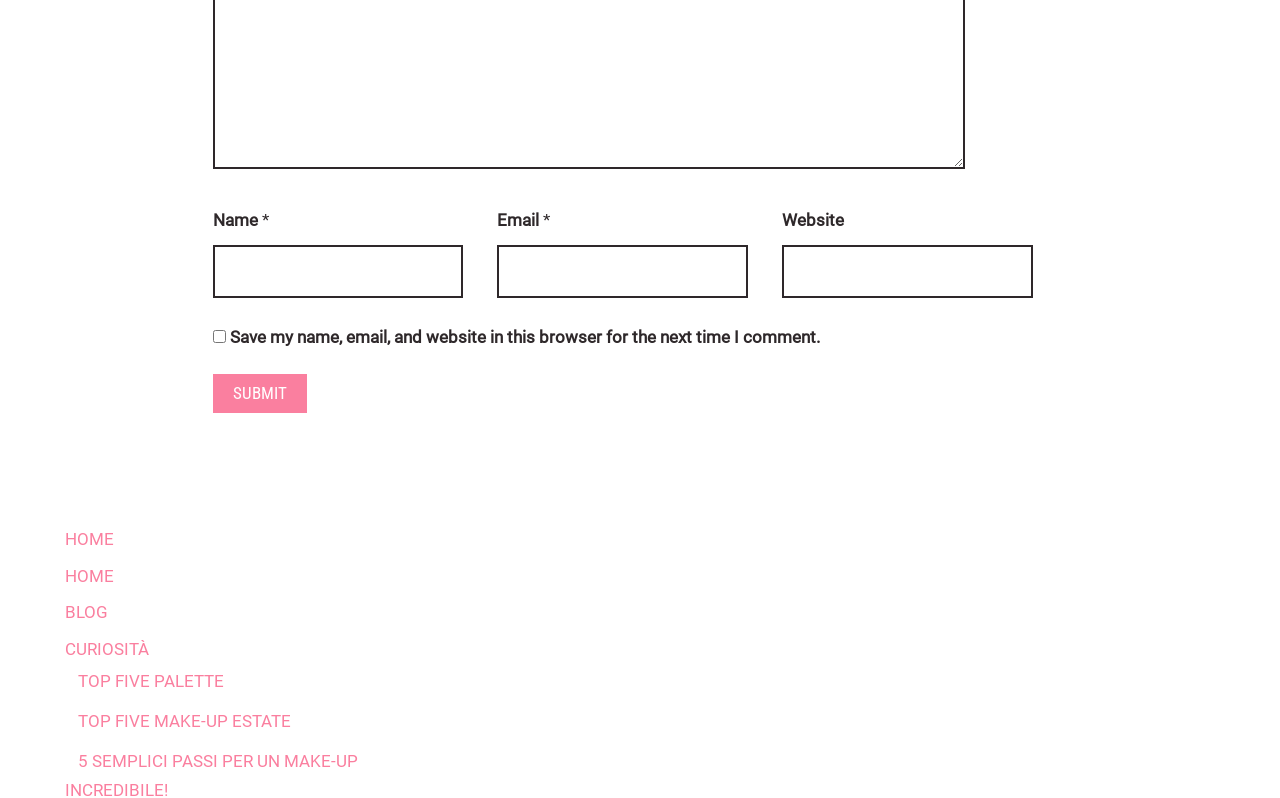Please identify the bounding box coordinates of the region to click in order to complete the given instruction: "Submit the form". The coordinates should be four float numbers between 0 and 1, i.e., [left, top, right, bottom].

[0.166, 0.468, 0.239, 0.517]